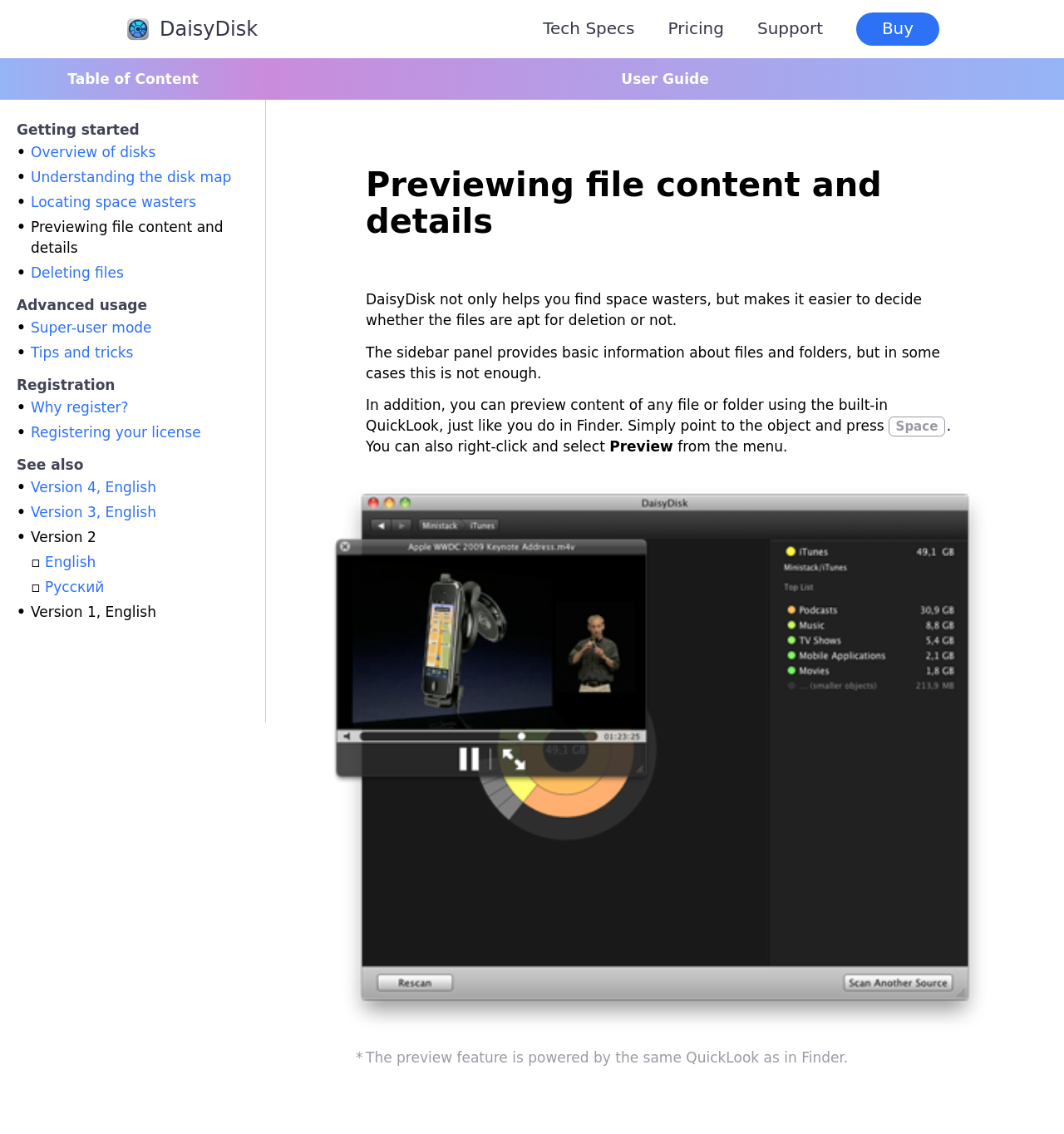Answer the following inquiry with a single word or phrase:
What is the name of the mode that allows you to do more advanced operations?

Super-user mode